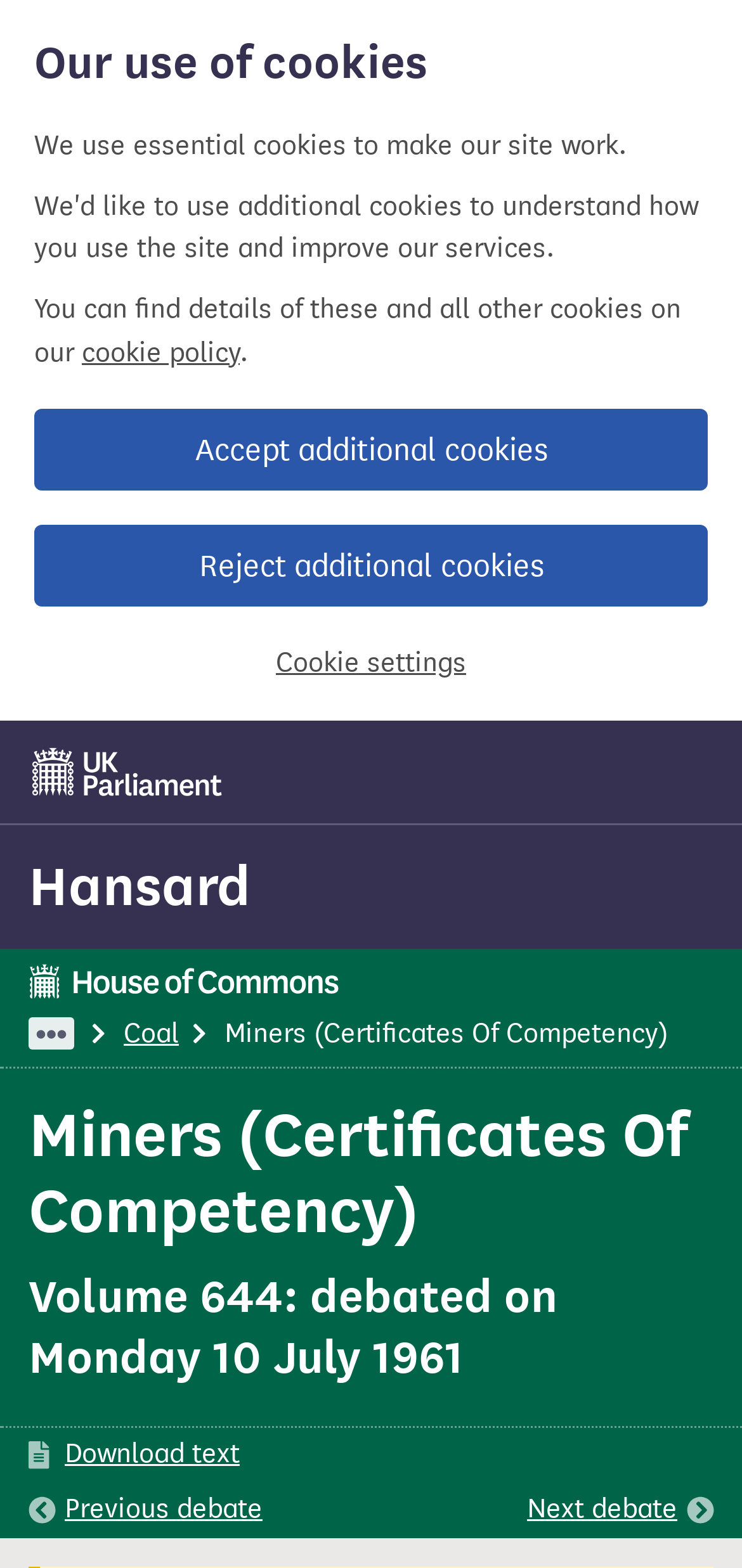How many links are available in the 'House of Commons page' section?
Please look at the screenshot and answer using one word or phrase.

3